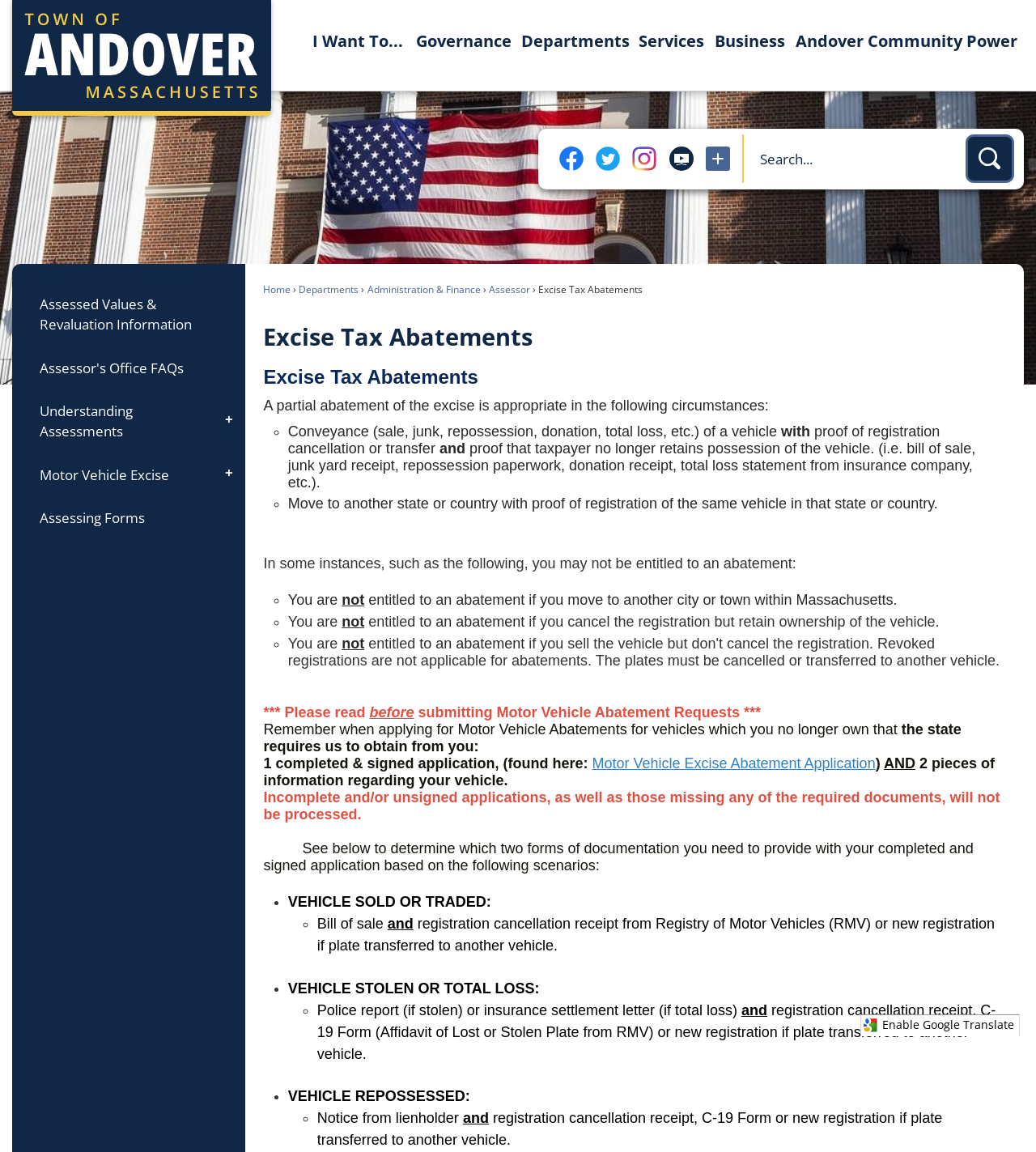What is the proof required for move to another state or country?
Deliver a detailed and extensive answer to the question.

According to the webpage, if you move to another state or country, you need to provide proof of registration of the same vehicle in that state or country to be eligible for an abatement.